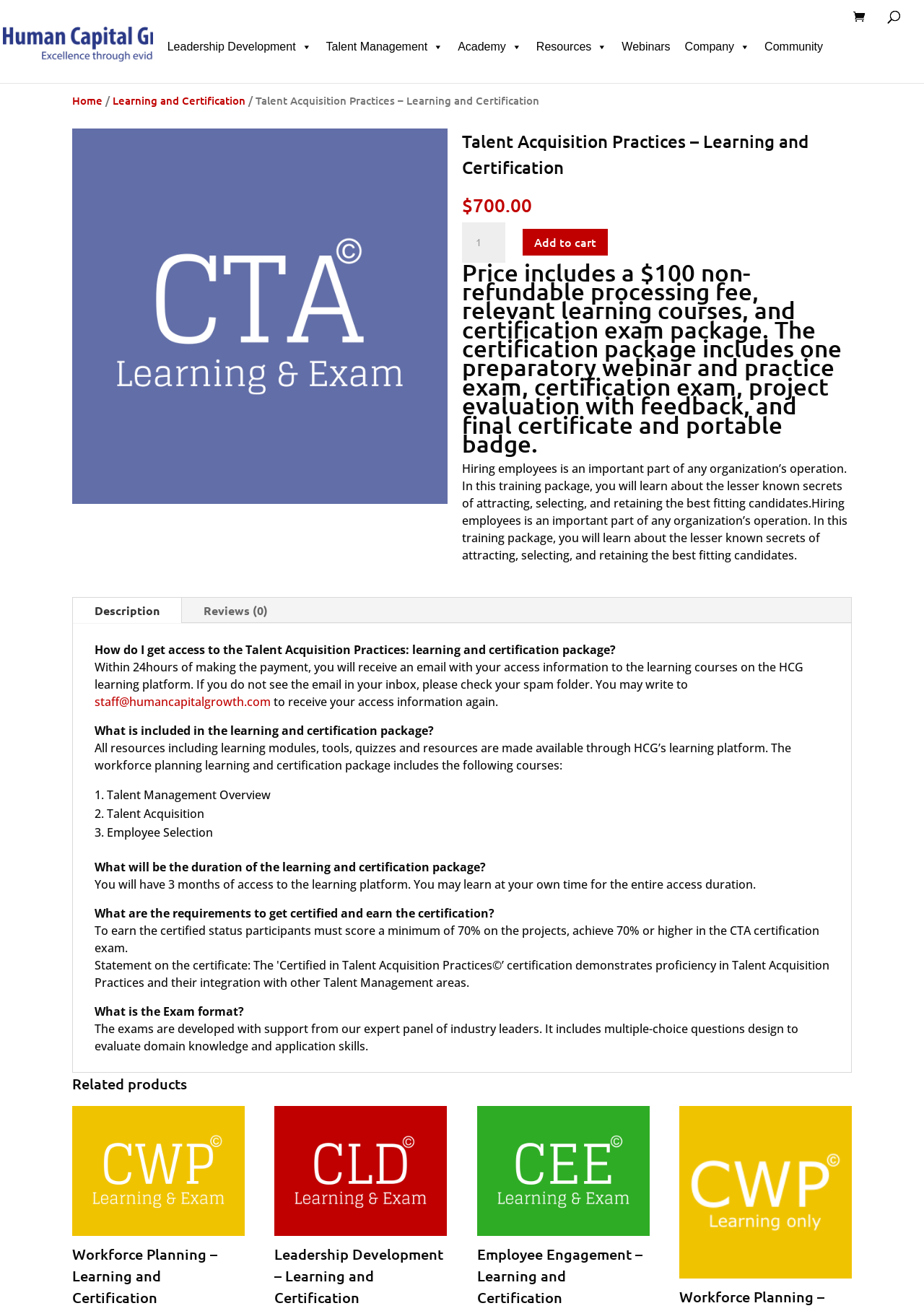Identify the bounding box coordinates of the area that should be clicked in order to complete the given instruction: "Add to cart". The bounding box coordinates should be four float numbers between 0 and 1, i.e., [left, top, right, bottom].

[0.566, 0.175, 0.658, 0.195]